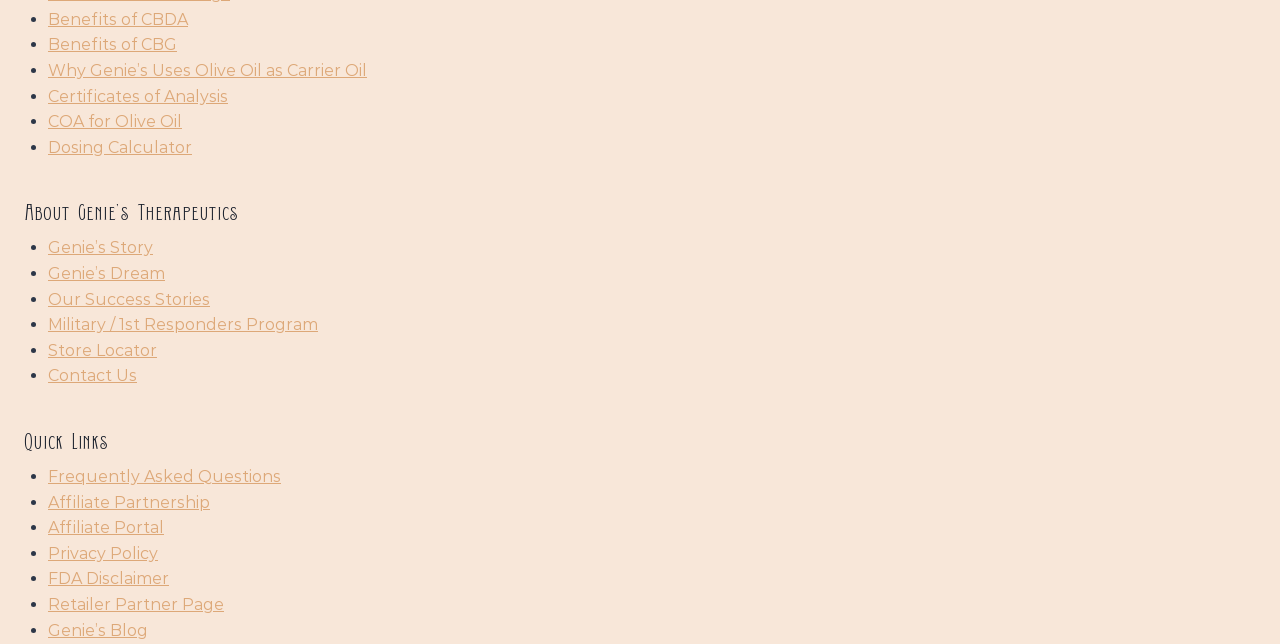Reply to the question with a single word or phrase:
What is the purpose of the certificates of analysis?

Unknown